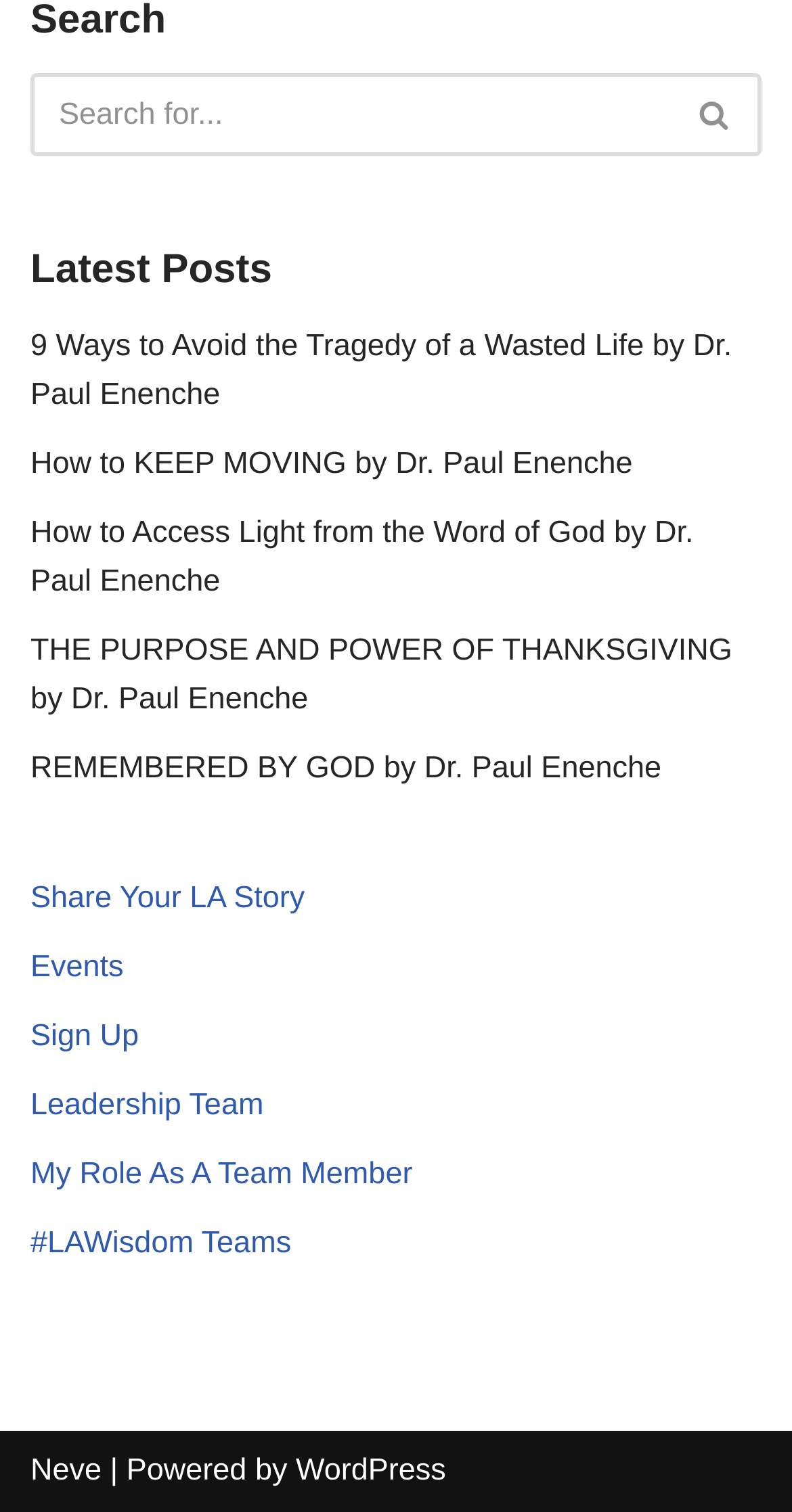Find the bounding box coordinates of the clickable region needed to perform the following instruction: "access the post '9 Ways to Avoid the Tragedy of a Wasted Life'". The coordinates should be provided as four float numbers between 0 and 1, i.e., [left, top, right, bottom].

[0.038, 0.218, 0.924, 0.273]